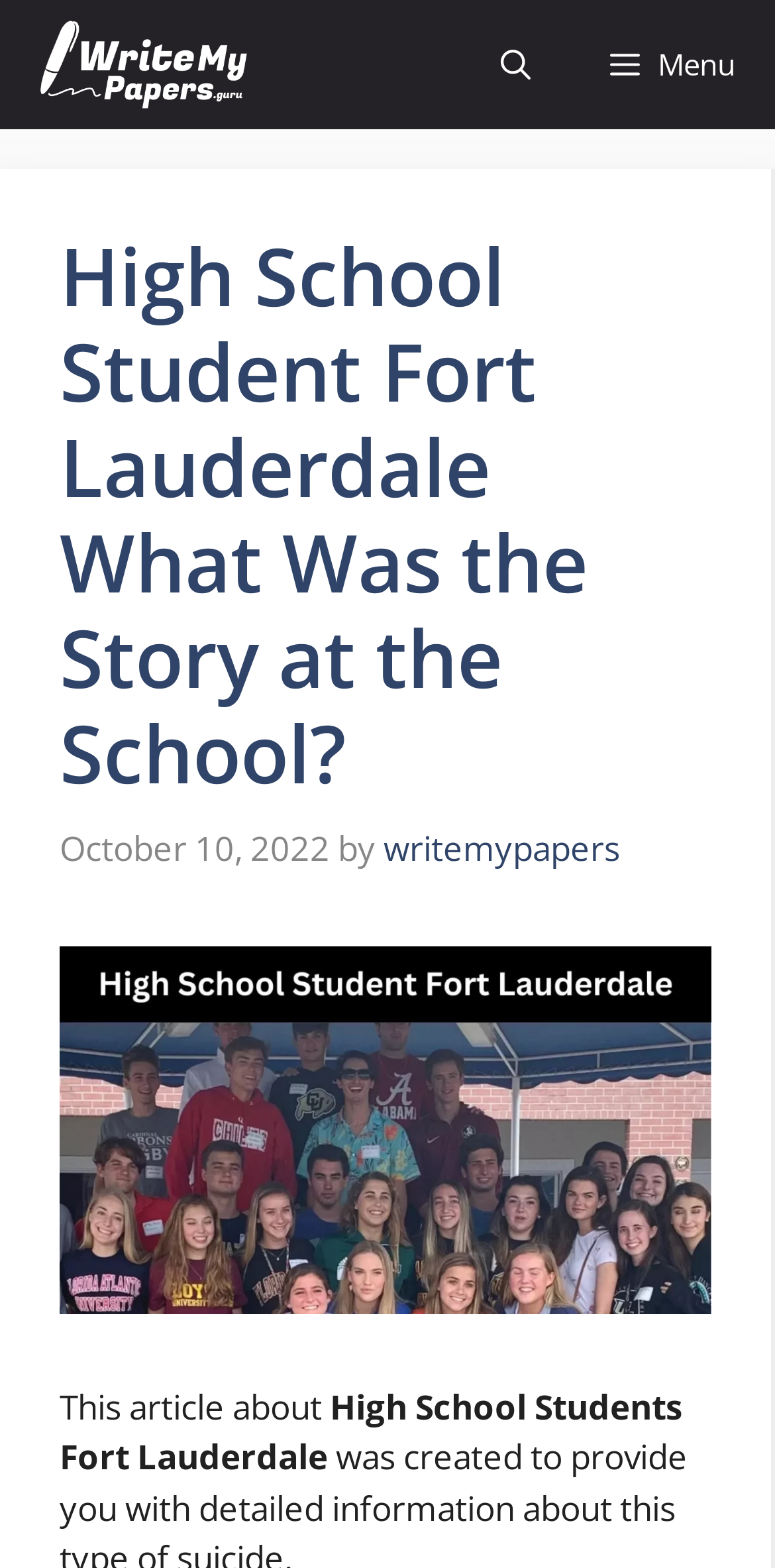What is the topic of the article?
Using the image as a reference, give a one-word or short phrase answer.

High School Students Fort Lauderdale